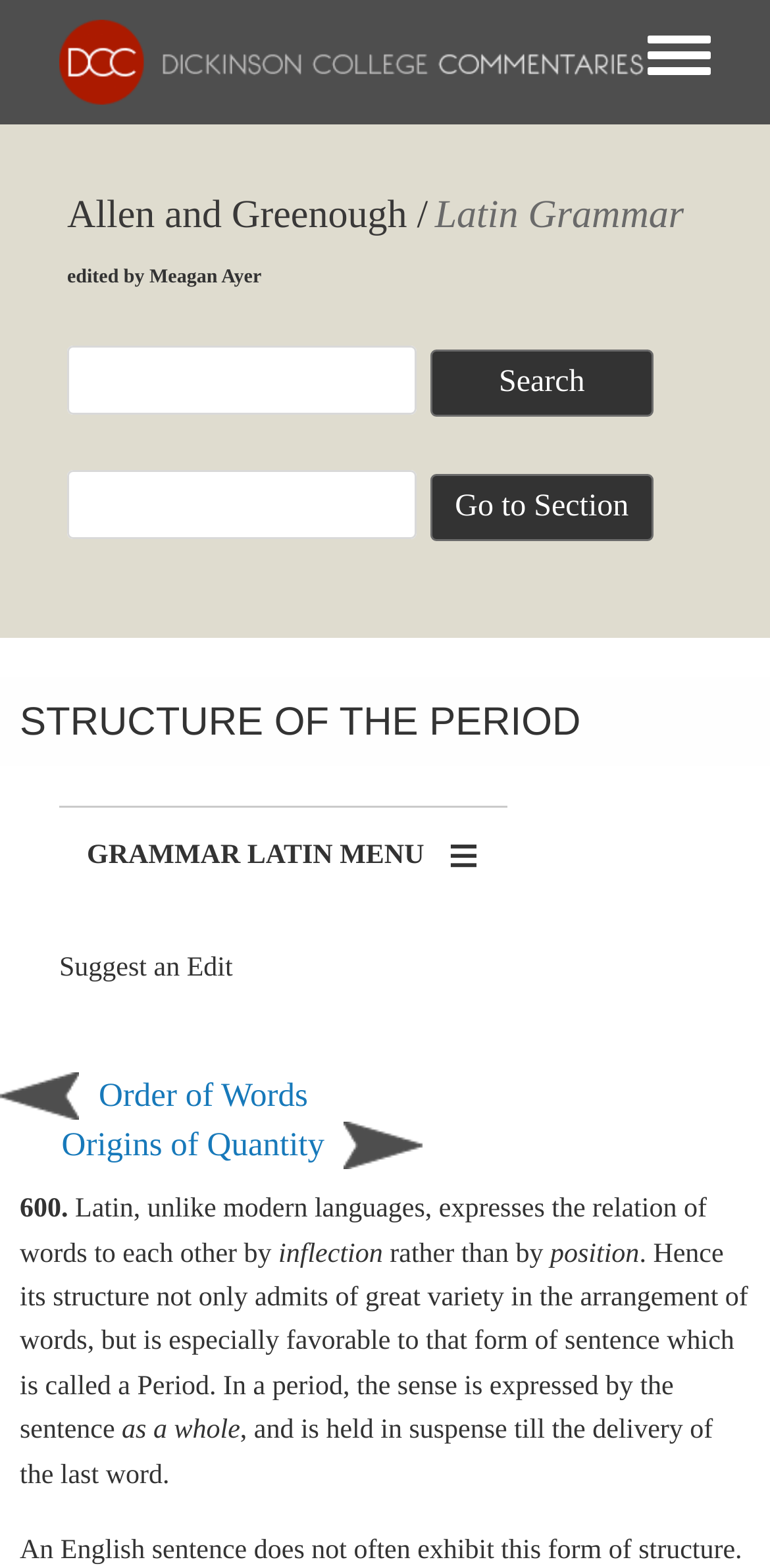Provide the bounding box coordinates for the UI element that is described as: "name="field_gl_section_number_value"".

[0.087, 0.3, 0.541, 0.344]